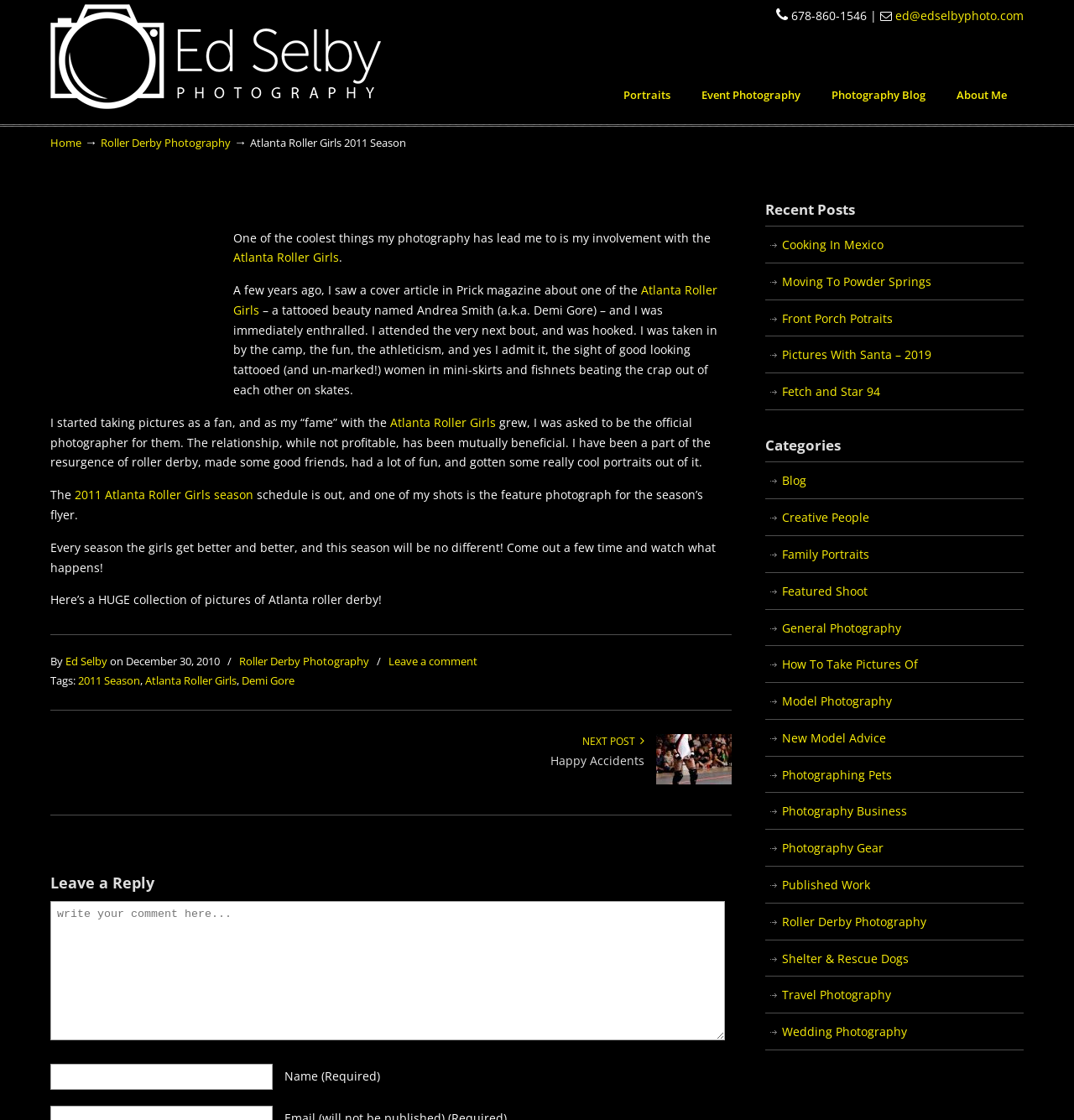Identify the bounding box coordinates for the region to click in order to carry out this instruction: "Check the 'Recent Posts'". Provide the coordinates using four float numbers between 0 and 1, formatted as [left, top, right, bottom].

[0.712, 0.18, 0.953, 0.202]